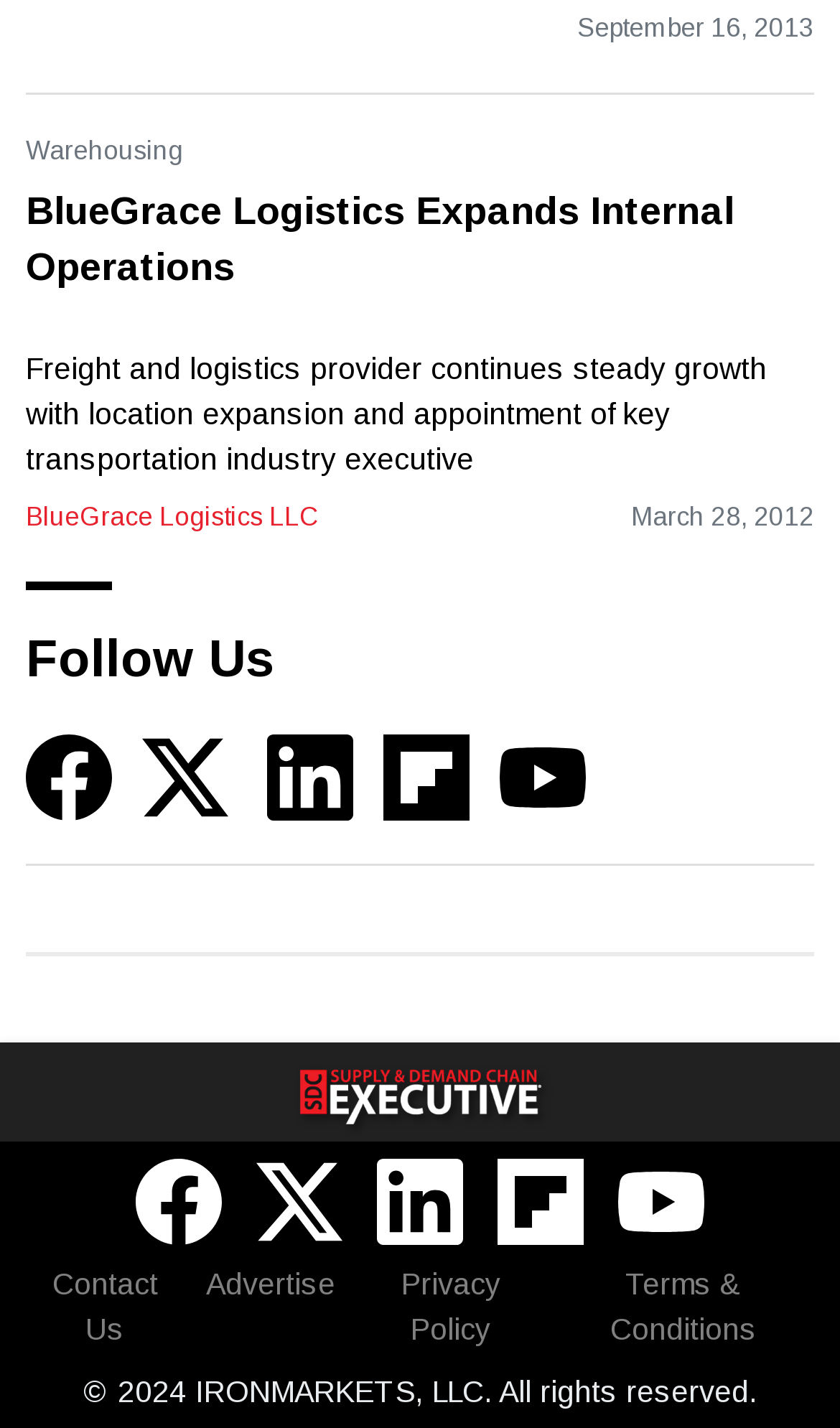Please indicate the bounding box coordinates of the element's region to be clicked to achieve the instruction: "Contact Us". Provide the coordinates as four float numbers between 0 and 1, i.e., [left, top, right, bottom].

[0.046, 0.884, 0.204, 0.947]